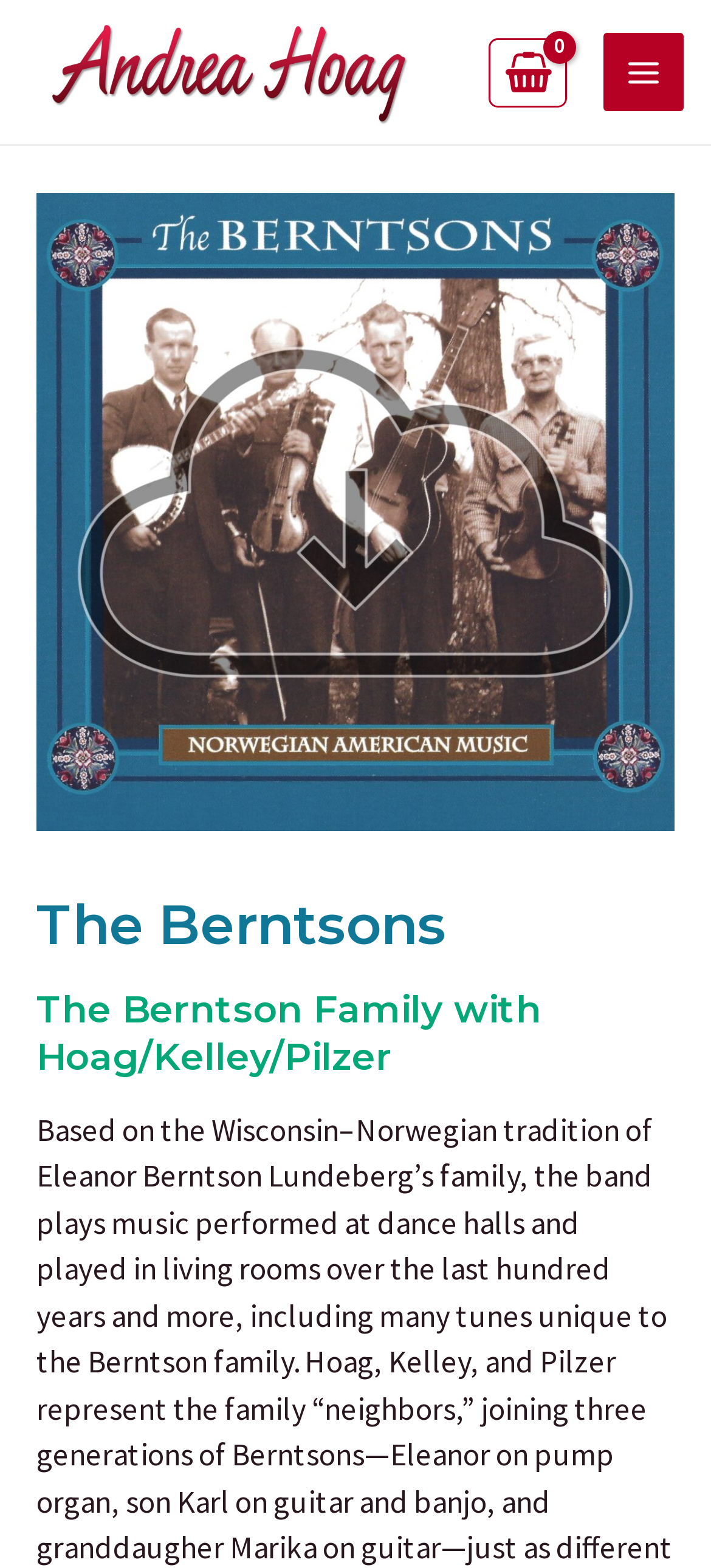What is the purpose of the button at the top right corner?
Respond to the question with a single word or phrase according to the image.

Main Menu